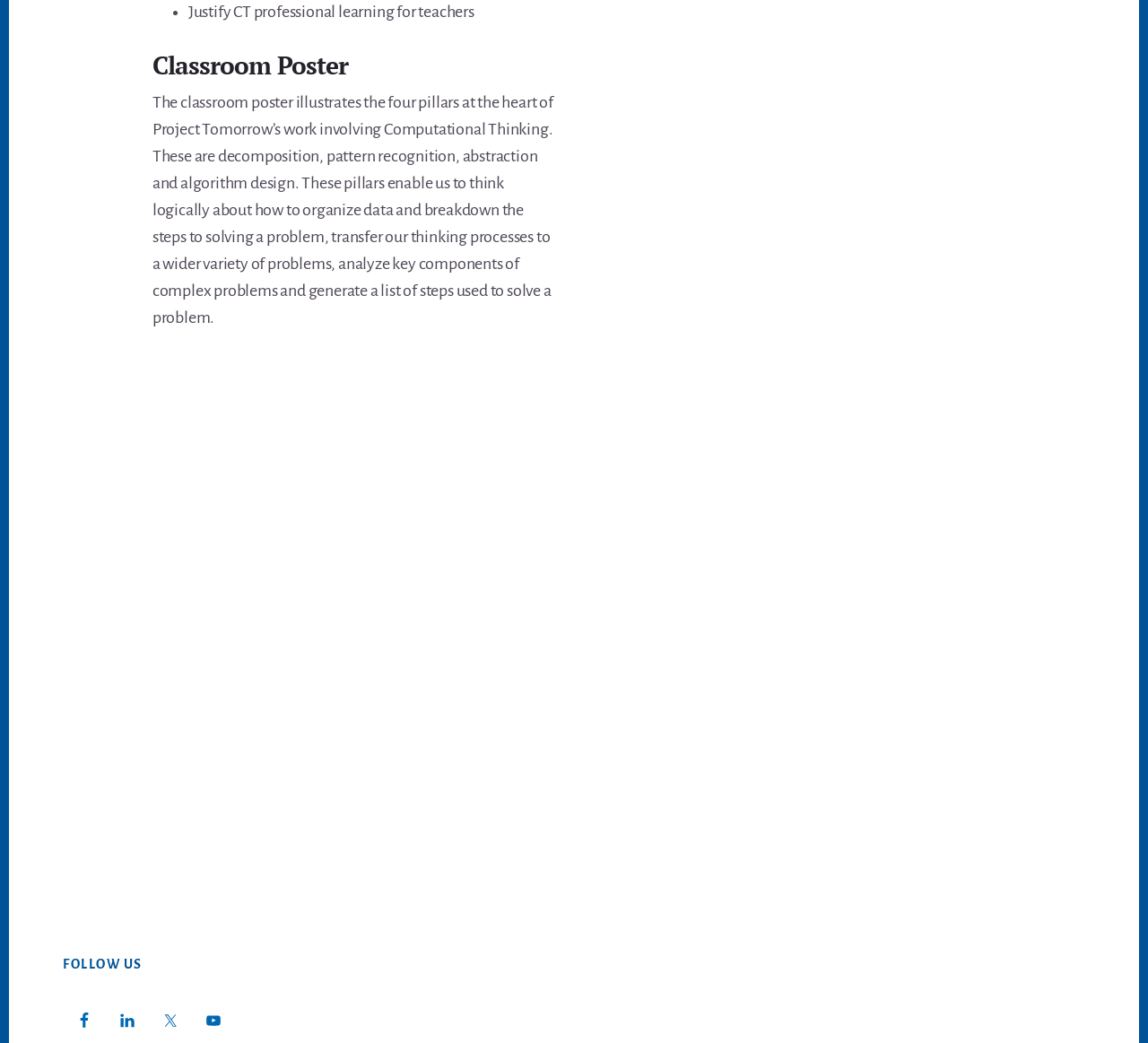Extract the bounding box coordinates for the UI element described as: "YouTube".

[0.172, 0.963, 0.2, 0.994]